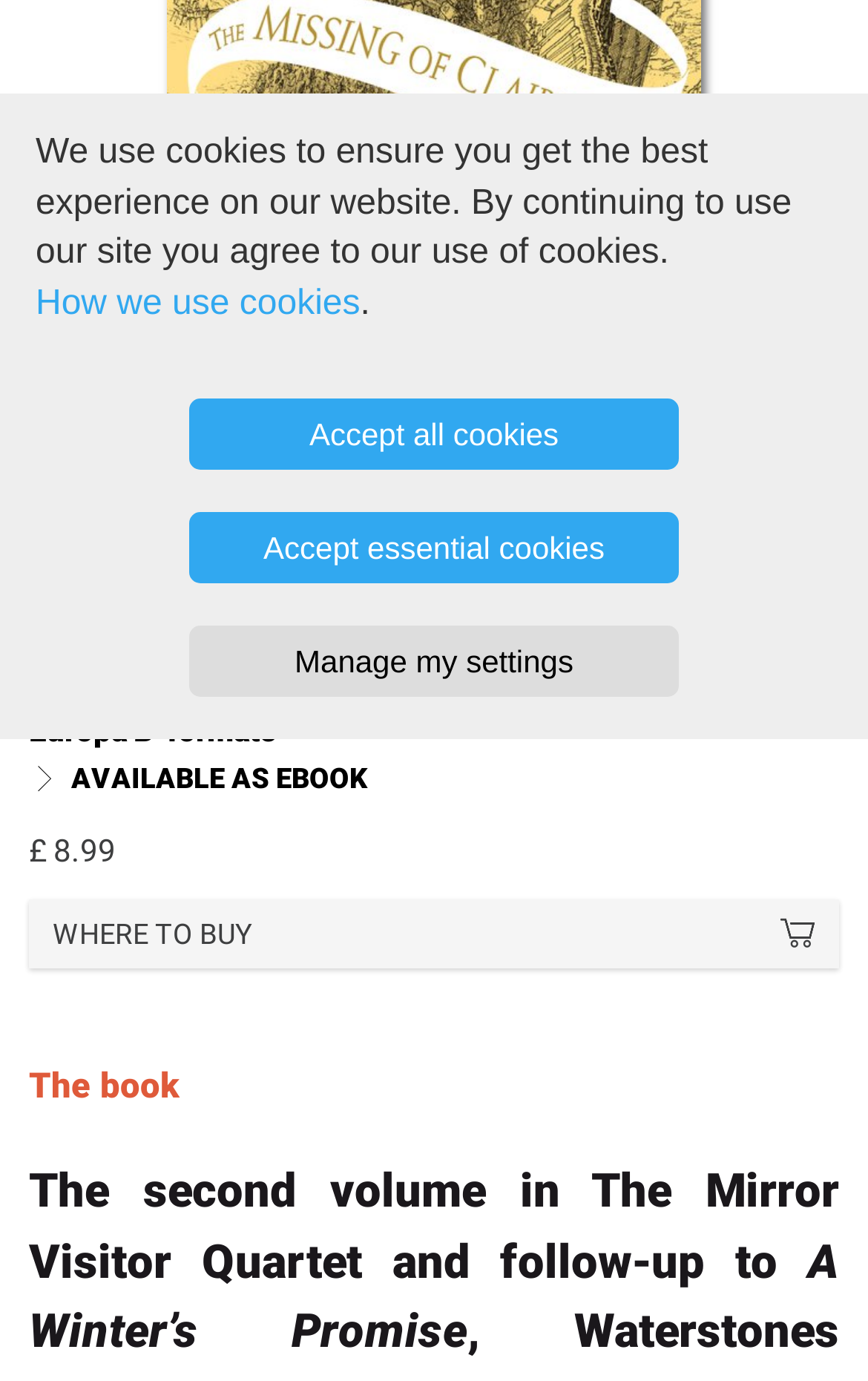Provide the bounding box coordinates of the HTML element this sentence describes: "October".

None